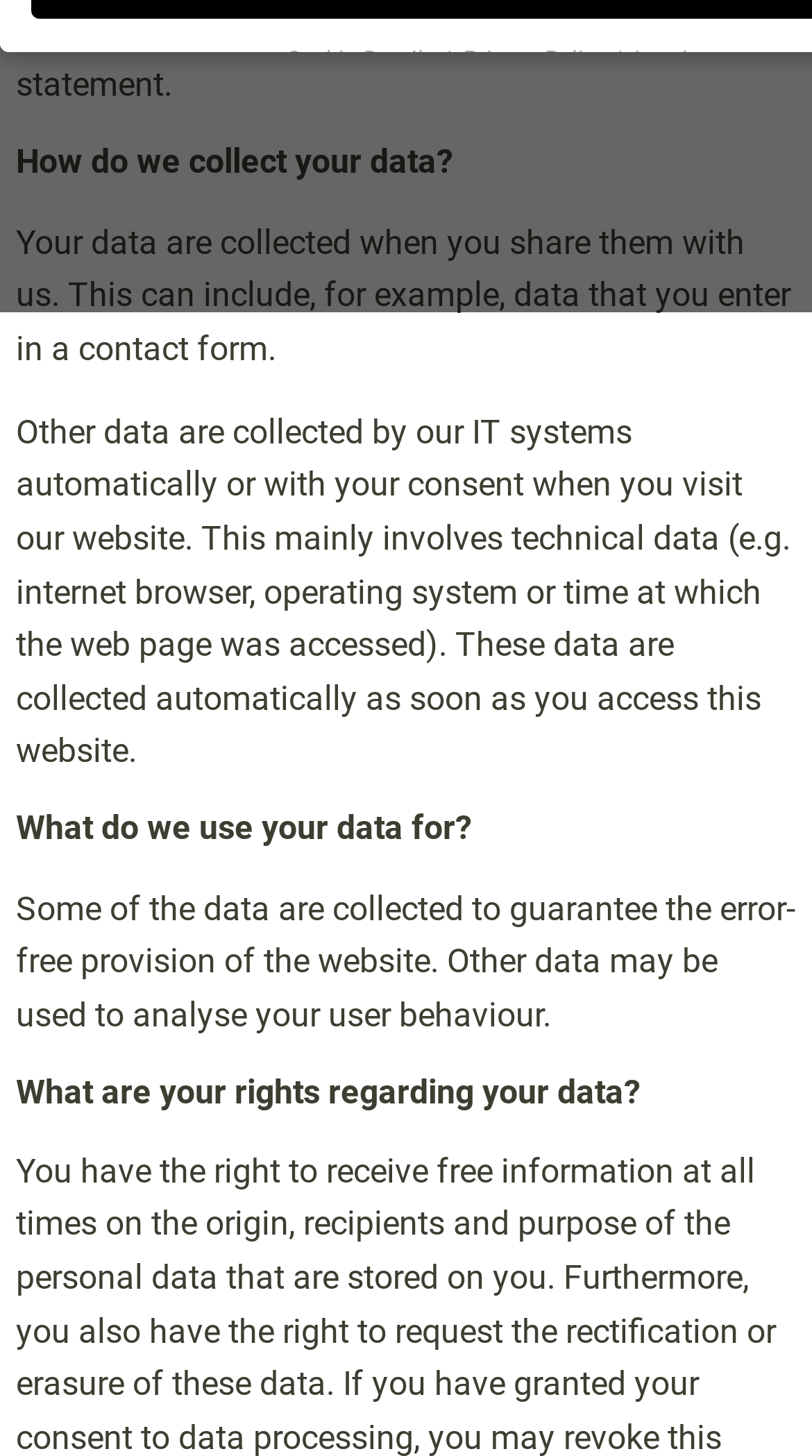Analyze the image and deliver a detailed answer to the question: What is the position of the 'Privacy Policy' button?

The 'Privacy Policy' button is located in the middle of the three buttons in the section 'What are your rights regarding your data?', with the 'Cookie Details' button on the left and the 'Imprint' button on the right.